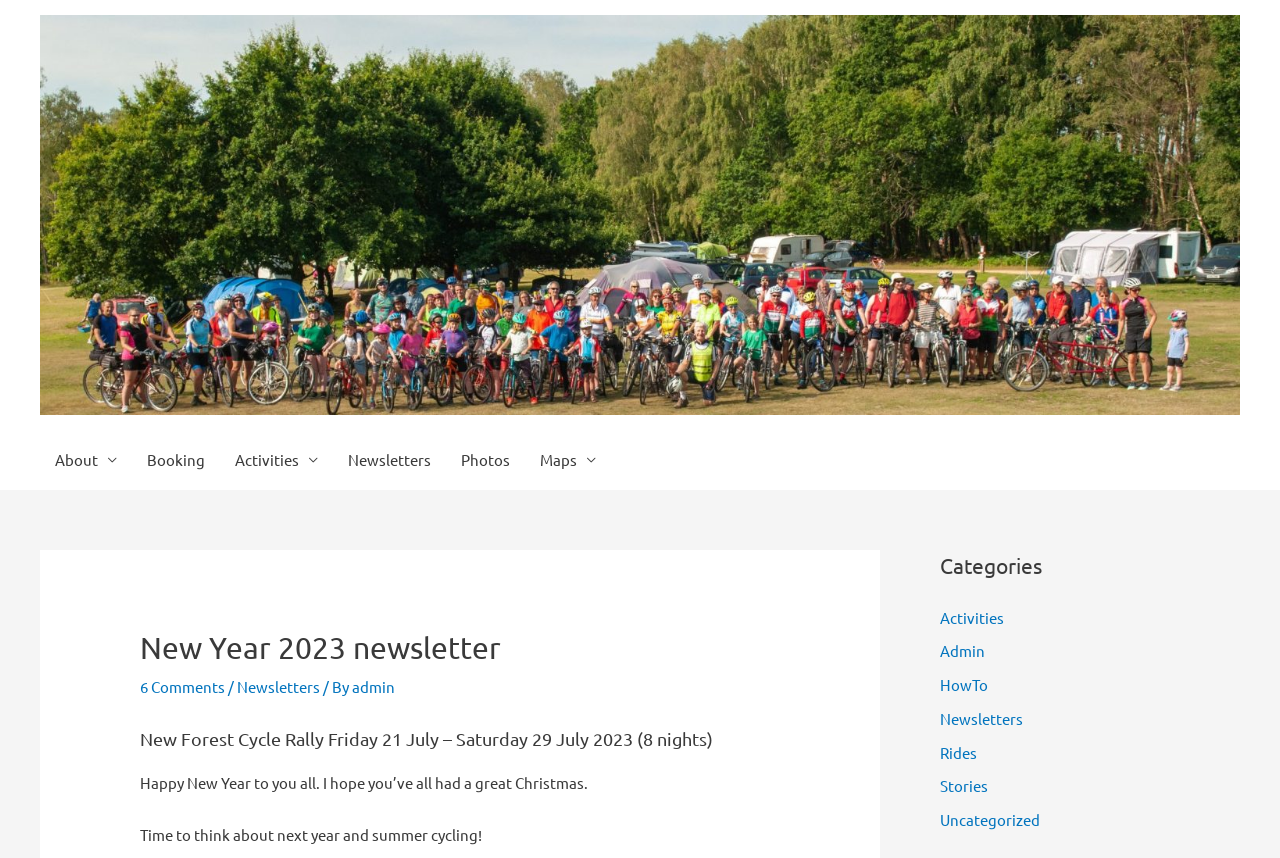Locate the bounding box coordinates of the clickable element to fulfill the following instruction: "Explore the Categories section". Provide the coordinates as four float numbers between 0 and 1 in the format [left, top, right, bottom].

[0.734, 0.641, 0.969, 0.678]